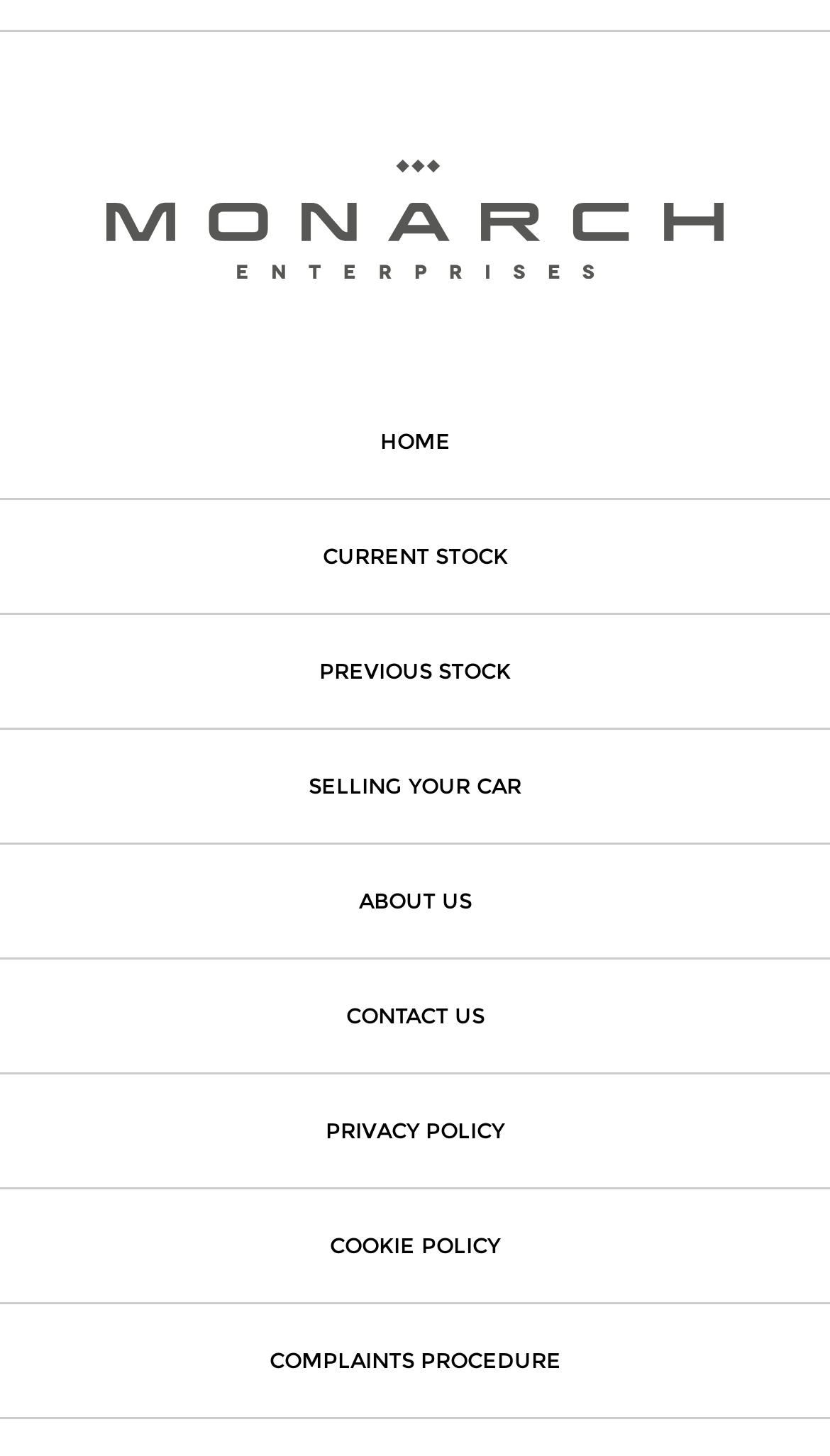Please locate the UI element described by "About Us" and provide its bounding box coordinates.

[0.0, 0.581, 1.0, 0.66]